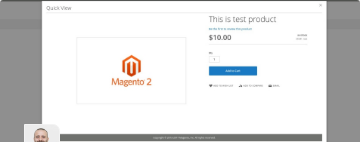Using the information in the image, give a comprehensive answer to the question: 
What is the price of the product?

The price of the product can be found below the product name, which is 'This is test product'. It is clearly displayed as $10.00.